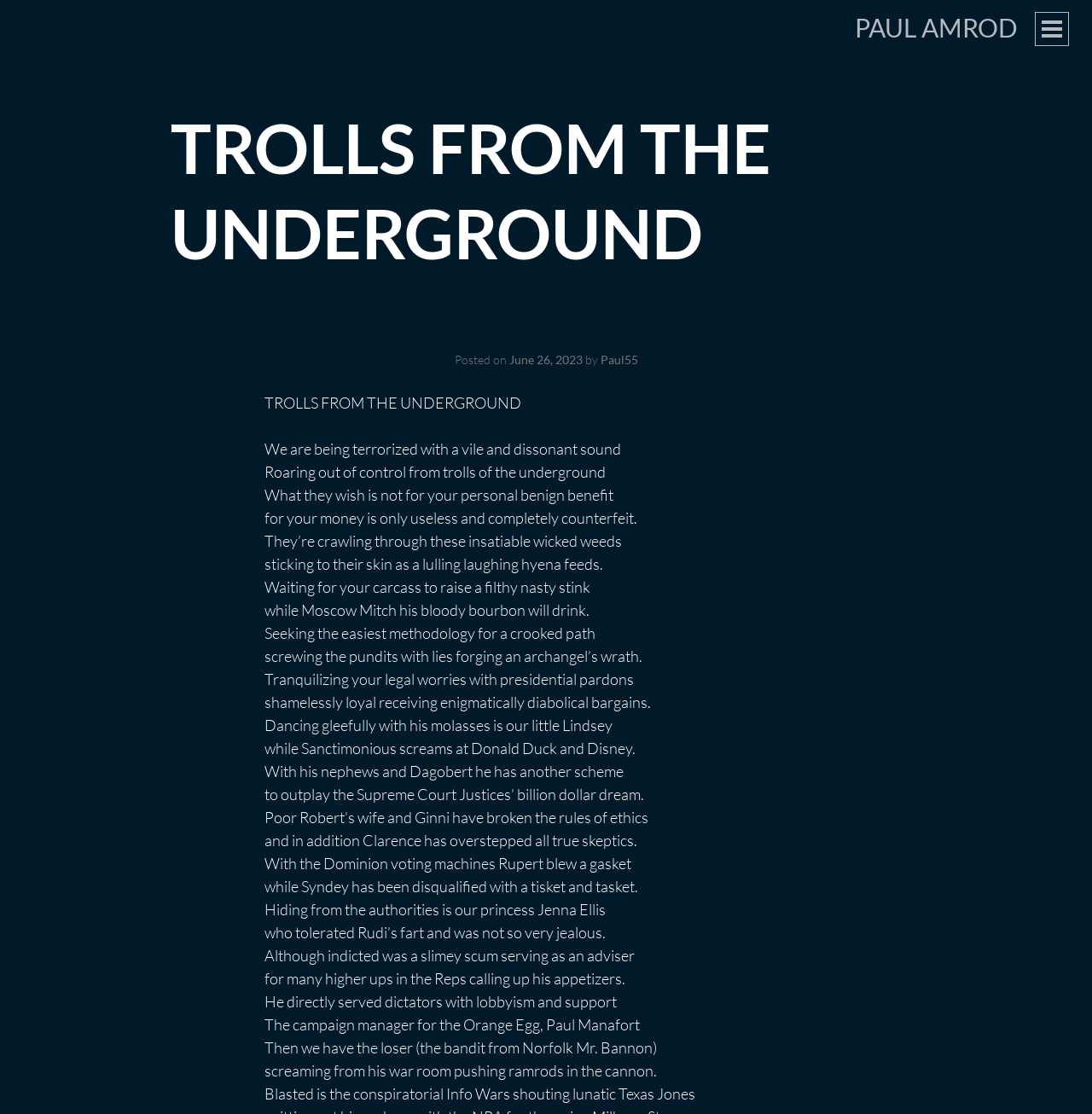Identify the bounding box coordinates for the UI element mentioned here: "Paul55". Provide the coordinates as four float values between 0 and 1, i.e., [left, top, right, bottom].

[0.55, 0.316, 0.584, 0.329]